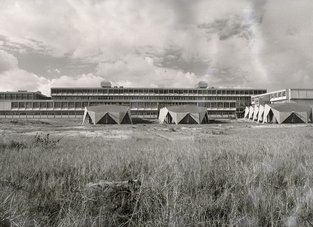What is the atmosphere of the campus?
Please provide a comprehensive answer to the question based on the webpage screenshot.

The caption describes the expansive grassy area surrounding the complex as providing a serene setting, which implies that the atmosphere of the campus is peaceful and calm.